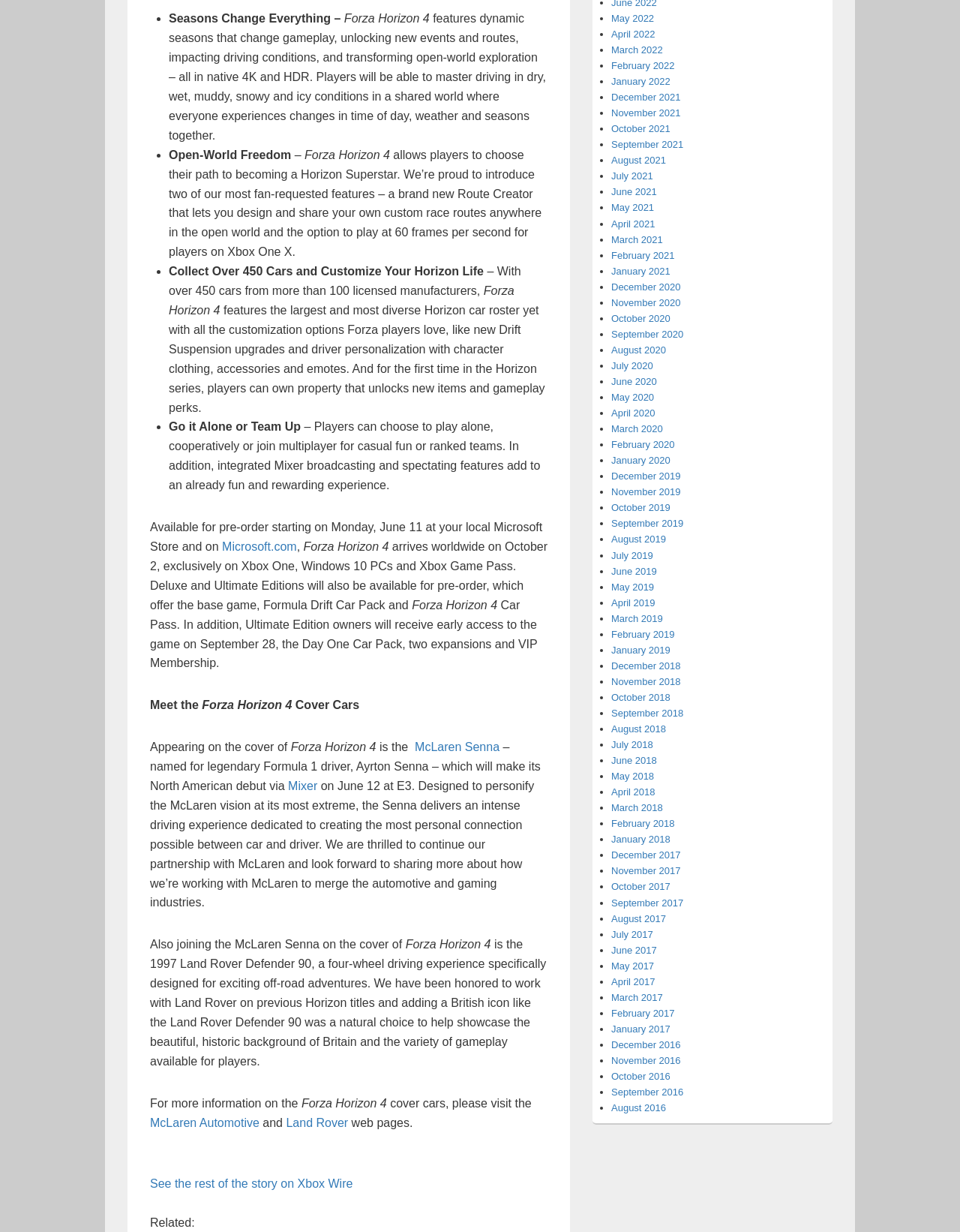Locate the bounding box coordinates of the clickable area to execute the instruction: "See the news for May 2022". Provide the coordinates as four float numbers between 0 and 1, represented as [left, top, right, bottom].

[0.637, 0.01, 0.681, 0.019]